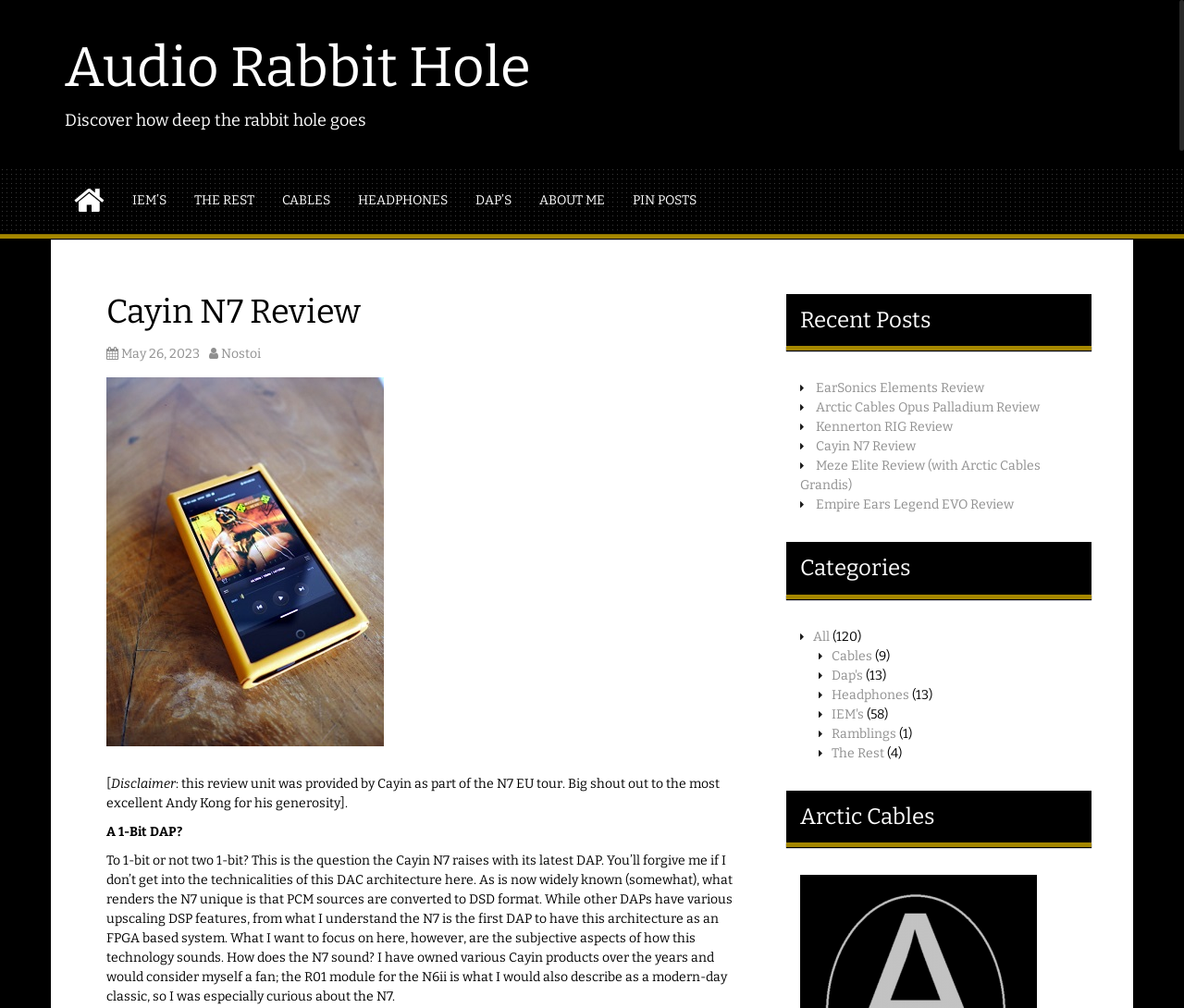Please locate and retrieve the main header text of the webpage.

Audio Rabbit Hole